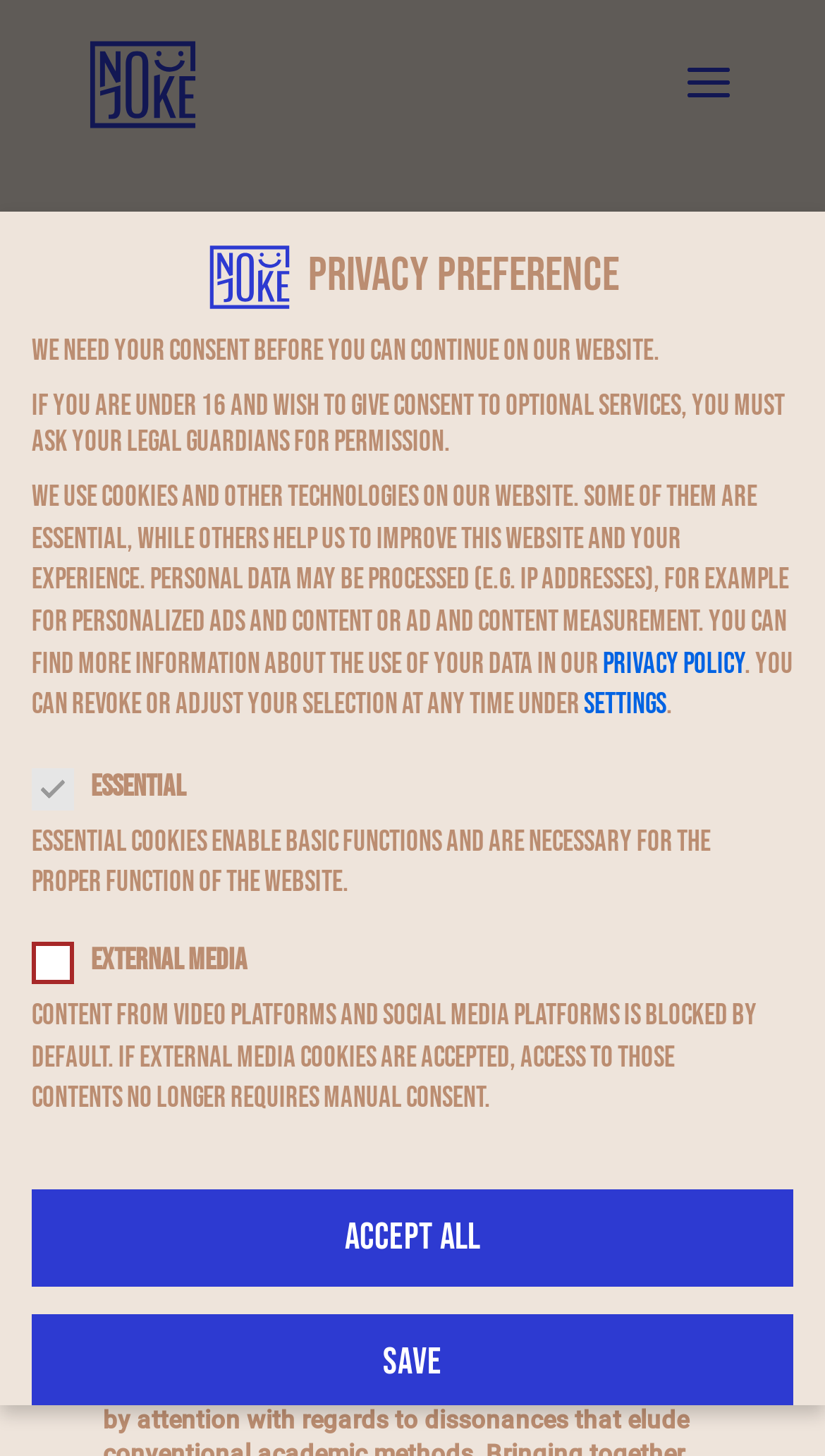Detail the features and information presented on the webpage.

The webpage is titled "NOJOKE | NoJoke" and features a prominent image of the NoJoke logo at the top left corner. Below the logo, there is a heading that reads "NoJoke" in a larger font size. To the right of the heading, there are two language options, "ENG" and "ESP", which are links that allow users to switch between English and Spanish.

The main content of the webpage is divided into two sections. The first section is a heading that reads "Humour as an epistemic practice of the political present", followed by a lengthy paragraph of text that discusses the role of humor in politics. The text is dense and academic in tone, suggesting that the webpage is focused on intellectual or scholarly pursuits.

The second section is a privacy preference section, which is headed by a title "Privacy Preference". This section contains several blocks of text that explain how the website uses cookies and other technologies to collect user data. There are also several checkboxes and links that allow users to customize their privacy settings. The section is divided into subsections, including "Essential" and "External Media", which provide more detailed information about the types of data collected.

At the bottom of the webpage, there are two buttons, "Accept all" and "Save", which allow users to save their privacy preferences. There is also a link to "Open Cookie Preferences" at the very bottom of the page, which appears to be a secondary option for accessing the privacy settings.

Overall, the webpage appears to be a scholarly or academic website that is focused on the topic of humor and politics, with a strong emphasis on user privacy and data protection.